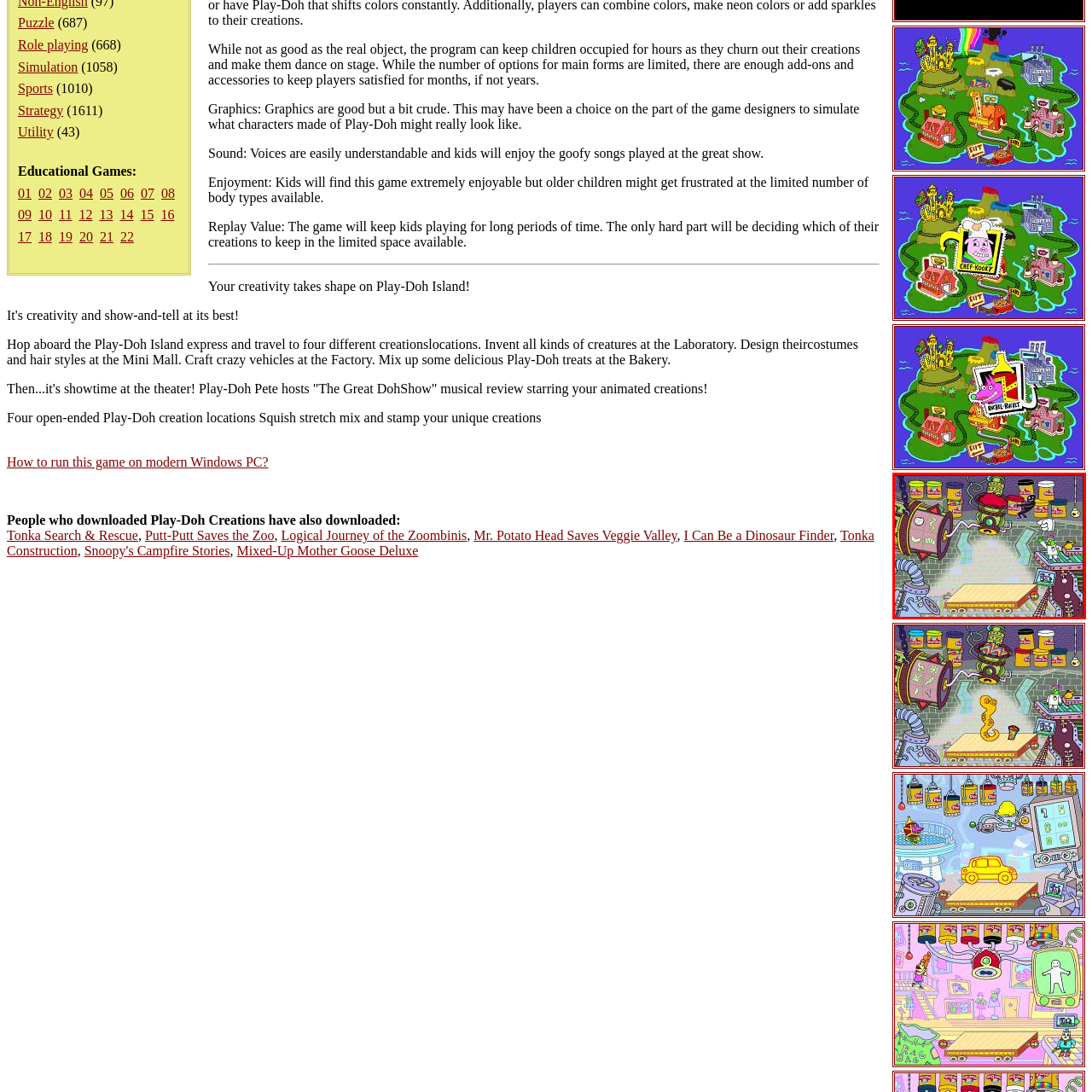What type of design is reflected in the machine's components?
Analyze the image within the red frame and provide a concise answer using only one word or a short phrase.

Child-friendly design